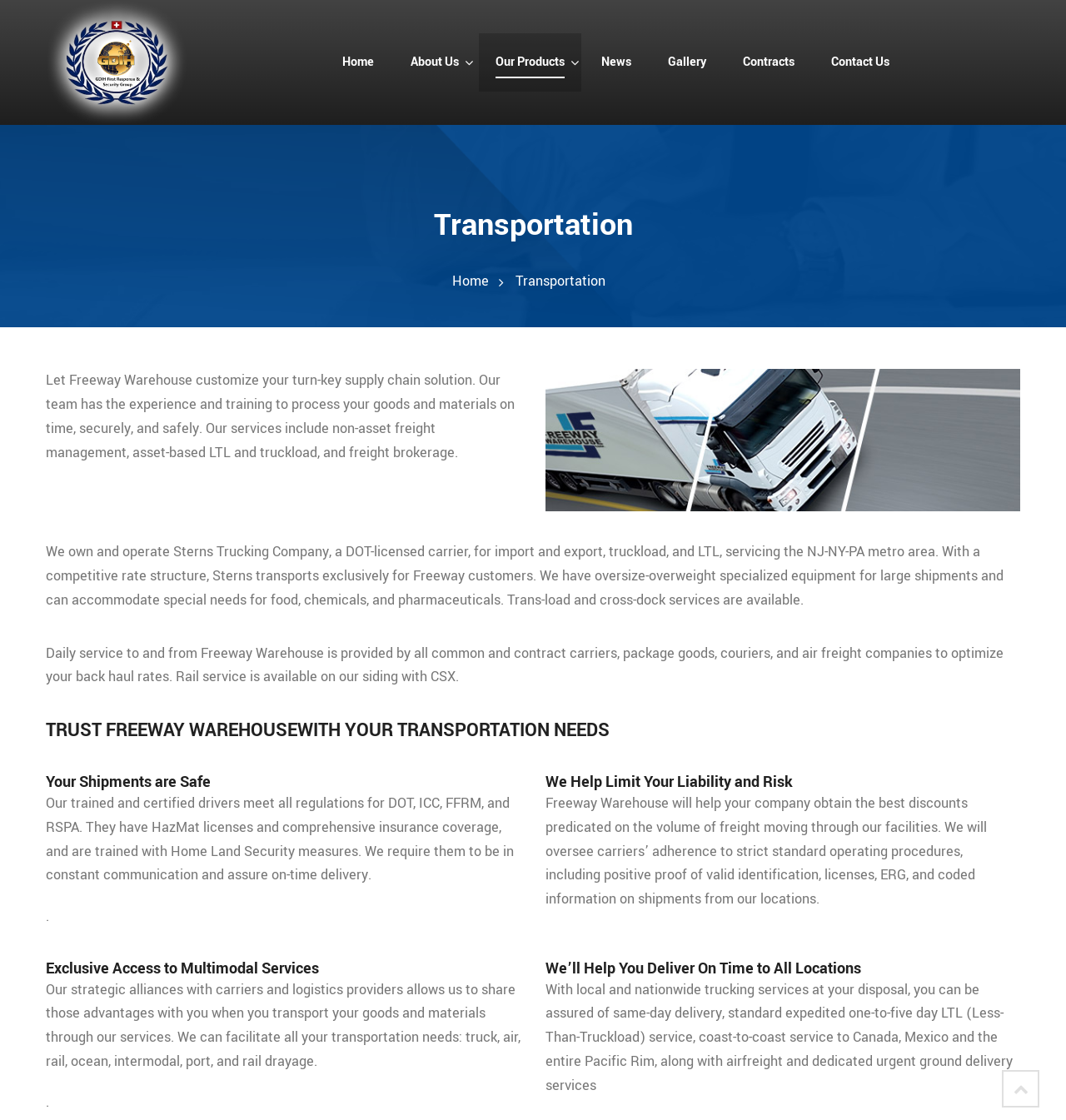Provide the bounding box coordinates for the UI element that is described as: "Job Training".

None